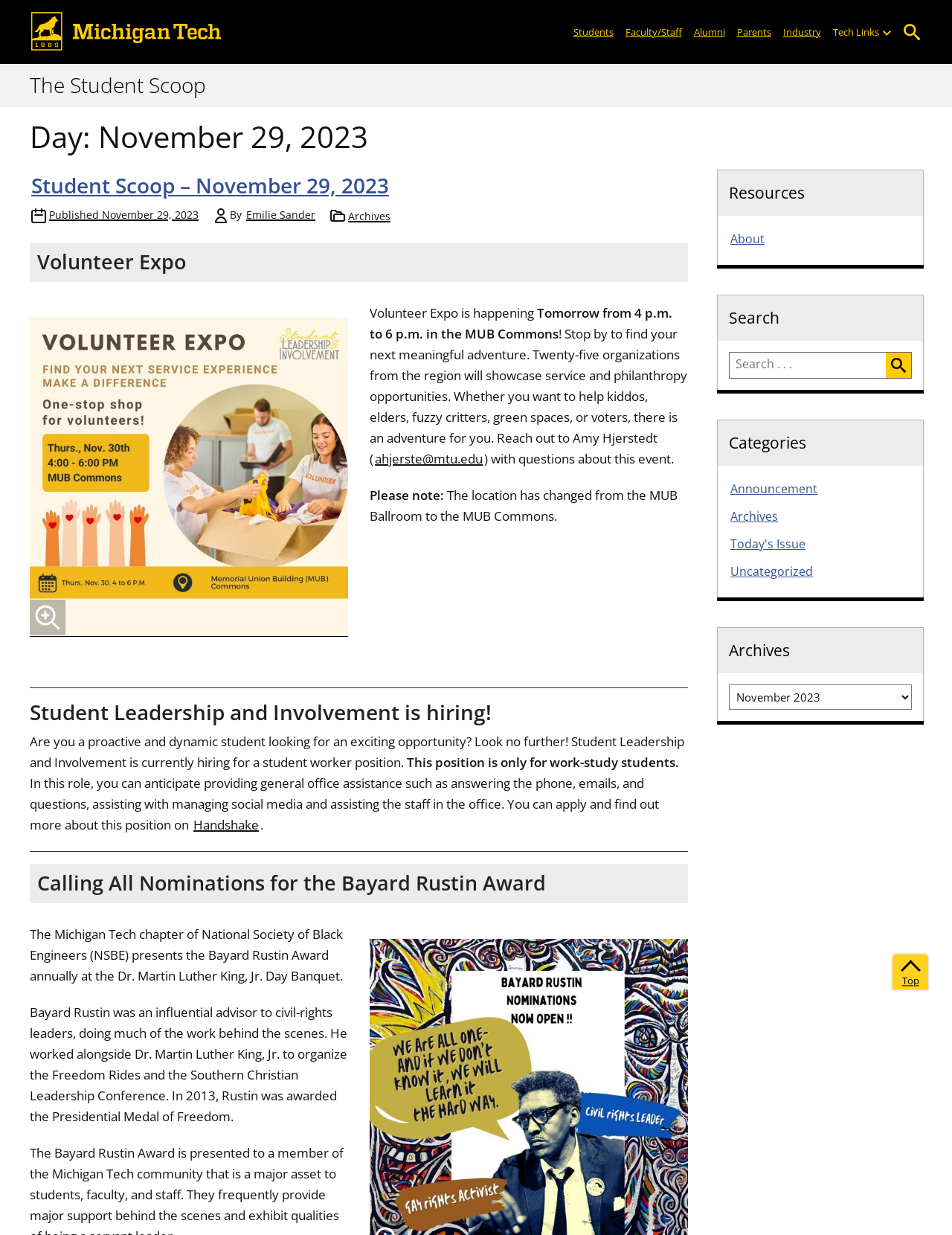Please specify the coordinates of the bounding box for the element that should be clicked to carry out this instruction: "Read more about Tim Coopmans". The coordinates must be four float numbers between 0 and 1, formatted as [left, top, right, bottom].

None